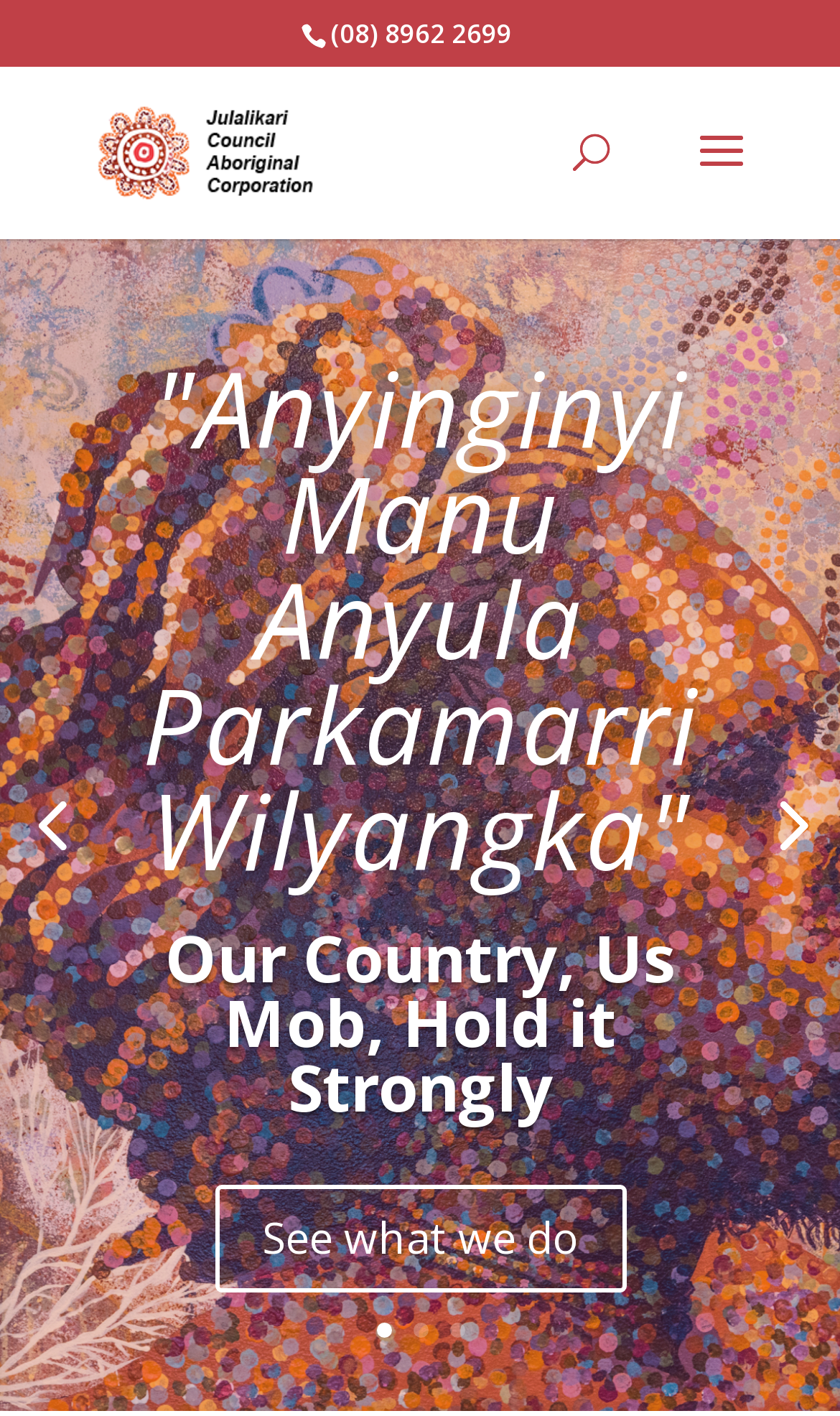Determine the bounding box coordinates for the HTML element mentioned in the following description: ""Anyinginyi Manu Anyula Parkamarri Wilyangka"". The coordinates should be a list of four floats ranging from 0 to 1, represented as [left, top, right, bottom].

[0.169, 0.237, 0.831, 0.636]